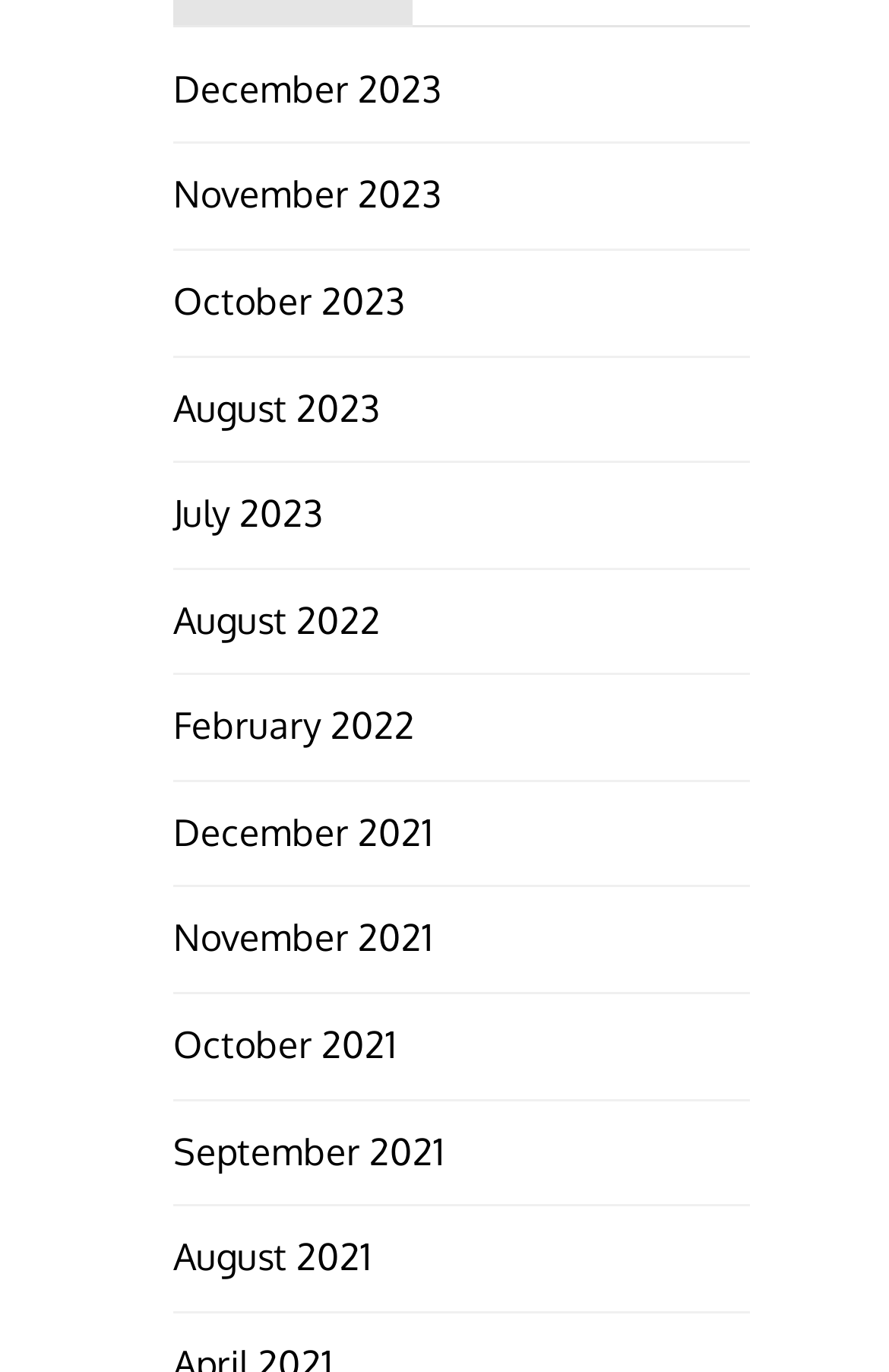Find the bounding box coordinates of the clickable area required to complete the following action: "View November 2023".

[0.194, 0.125, 0.497, 0.158]